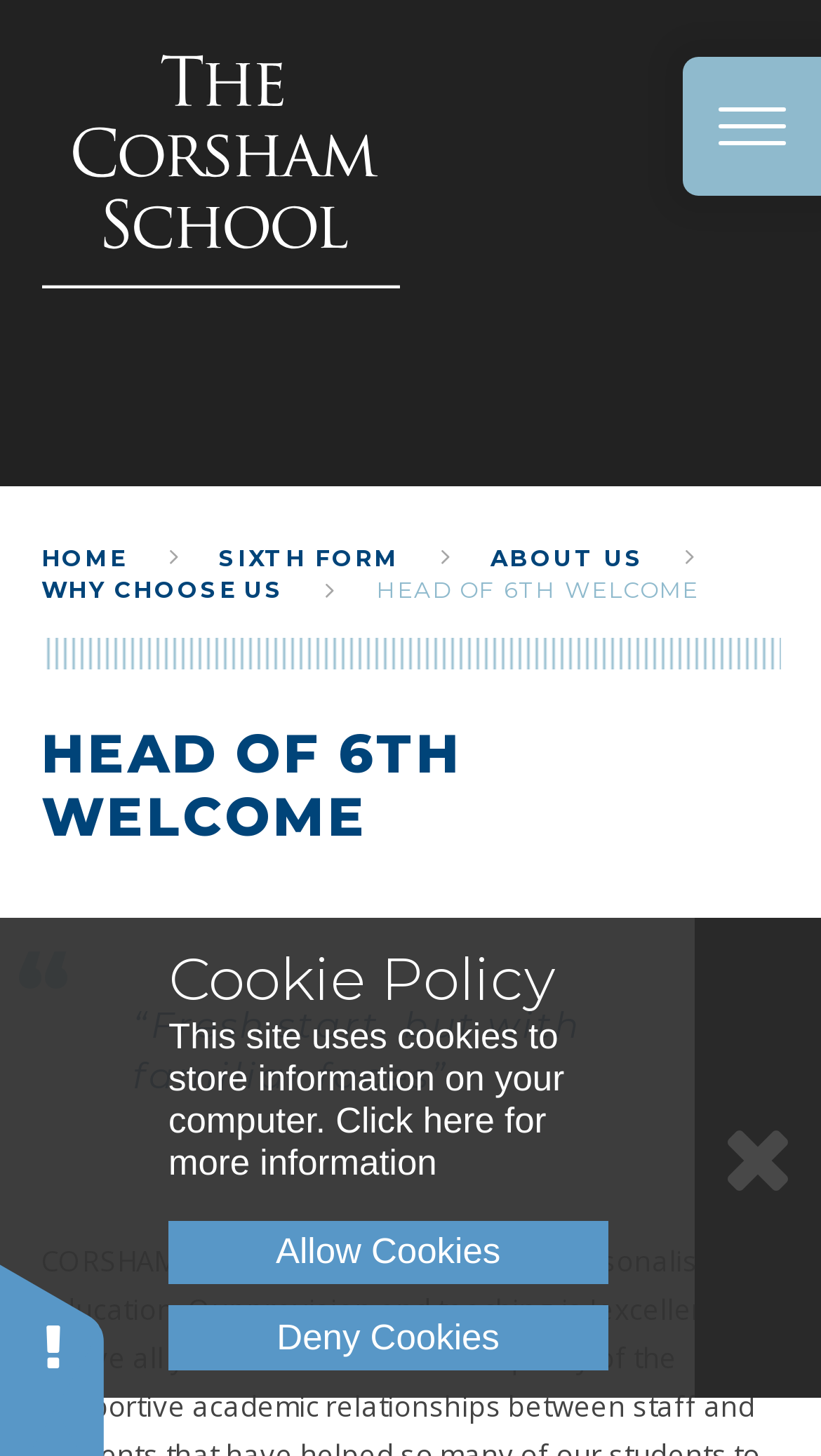What is the purpose of the cookie policy?
Examine the image and provide an in-depth answer to the question.

The purpose of the cookie policy can be found in the article section, which states that 'This site uses cookies to store information on your computer'.